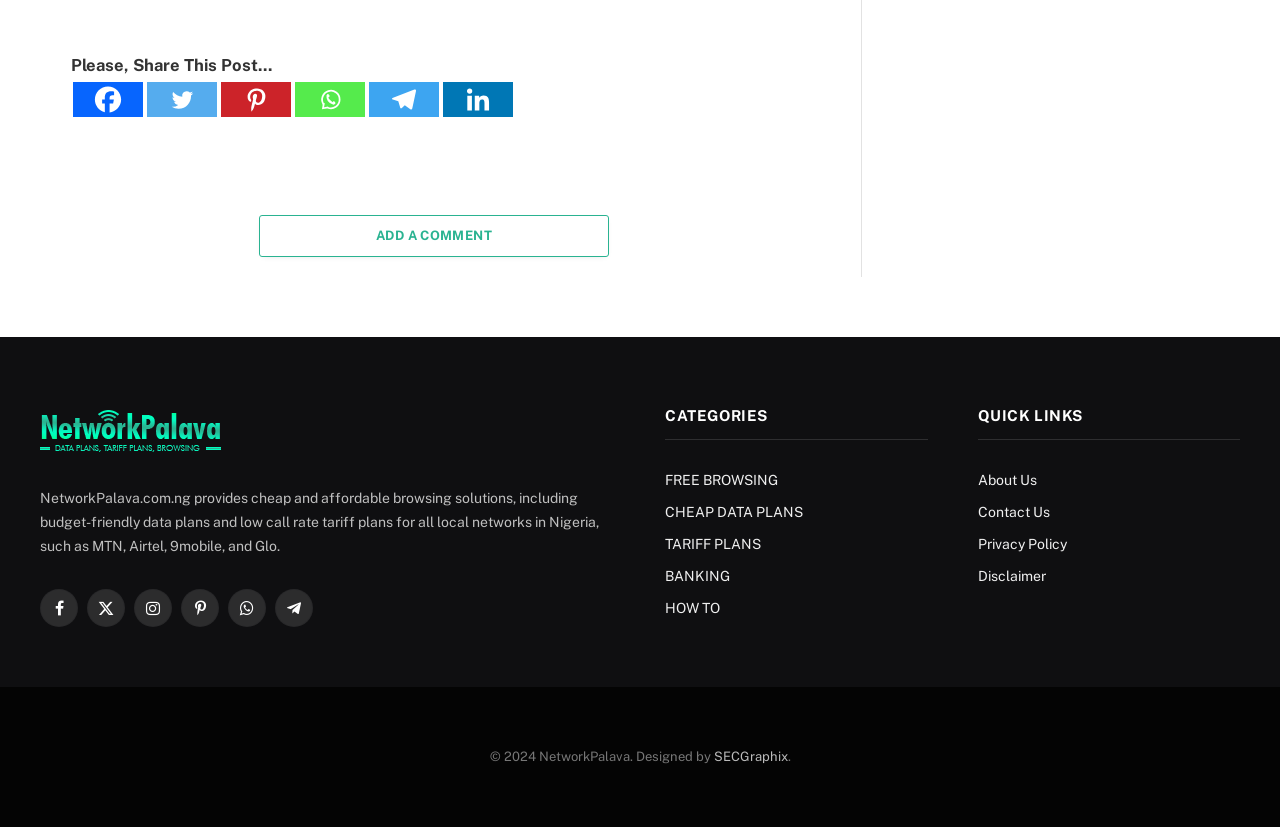What is the copyright year of the website?
Based on the screenshot, respond with a single word or phrase.

2024